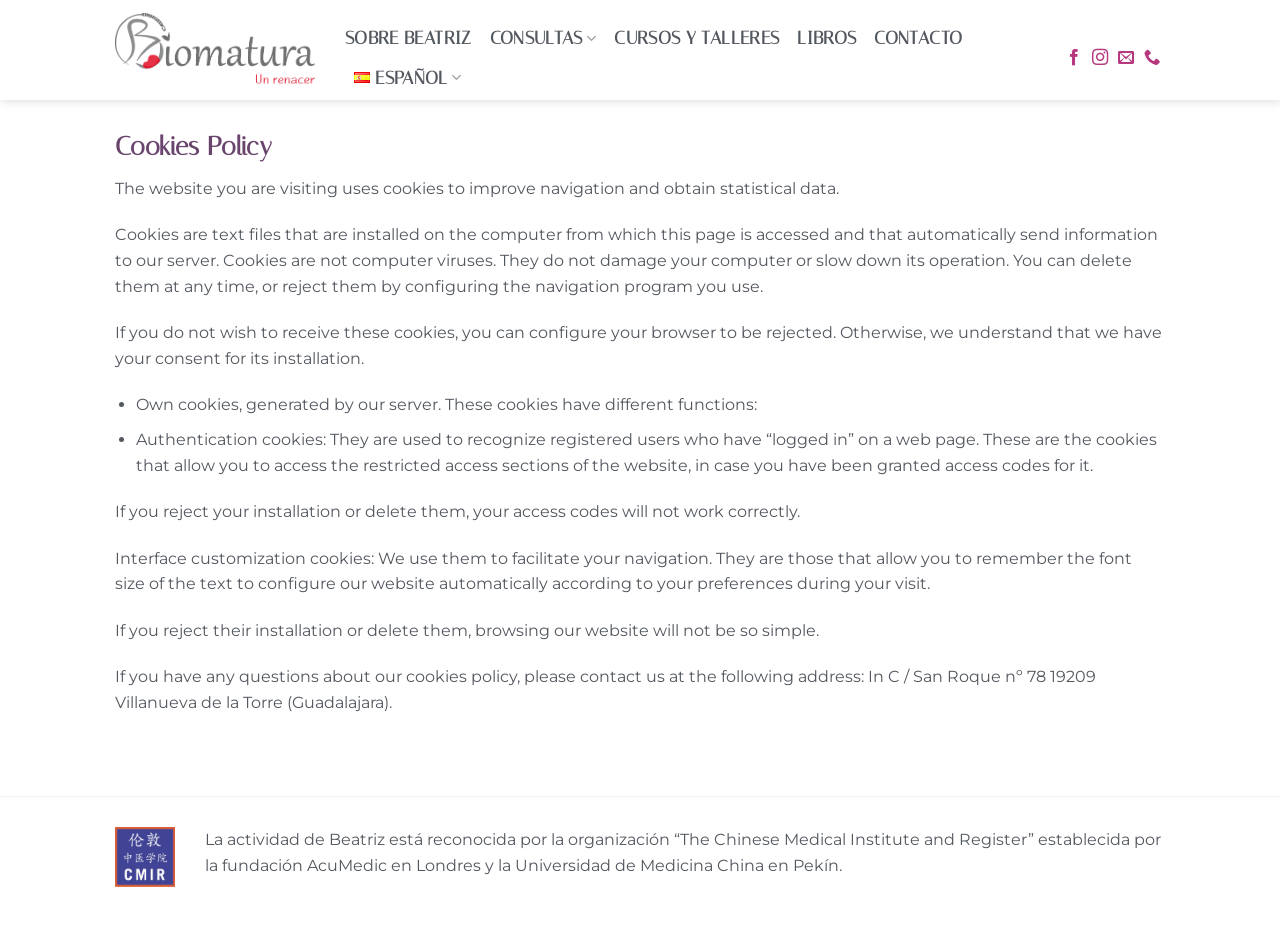Based on the description "Consultas", find the bounding box of the specified UI element.

[0.382, 0.02, 0.466, 0.063]